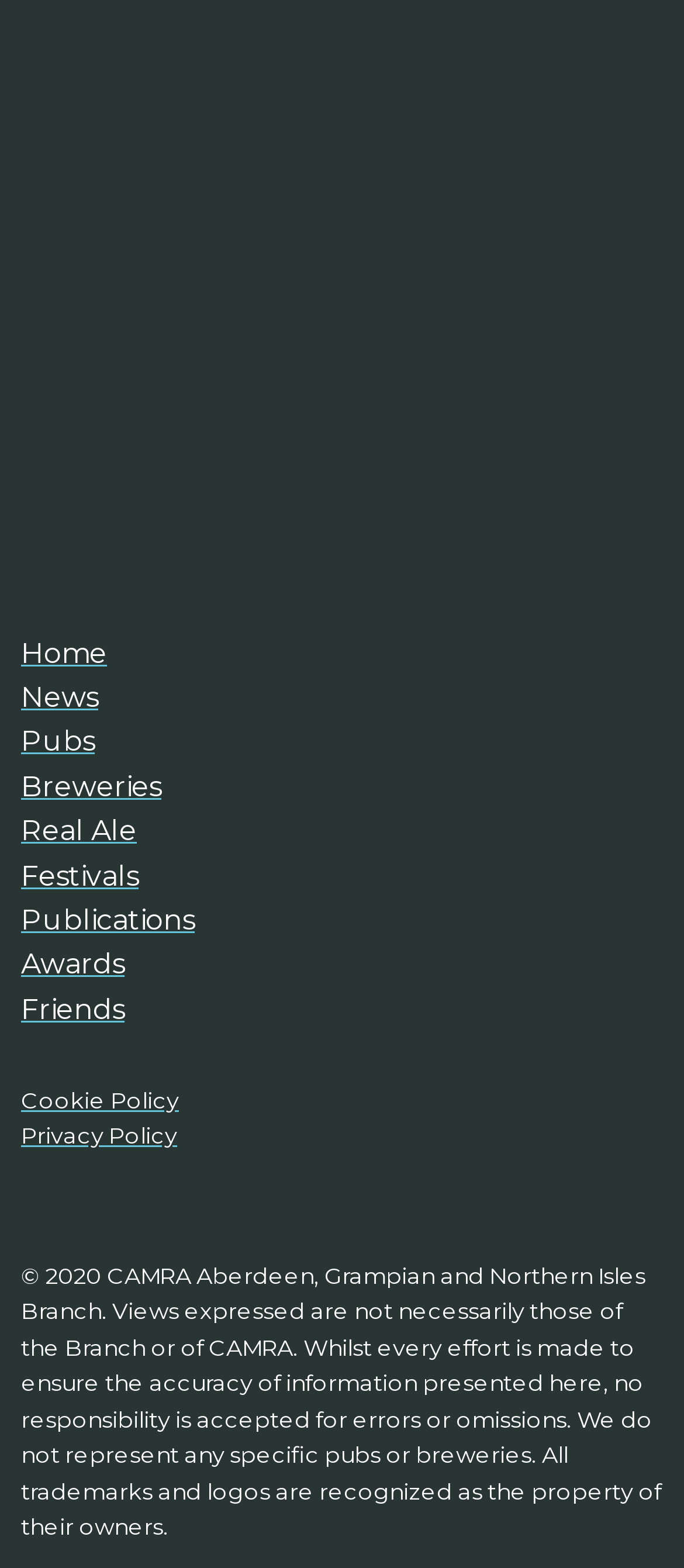Find the bounding box coordinates of the area that needs to be clicked in order to achieve the following instruction: "Read about CAMRA's Awards". The coordinates should be specified as four float numbers between 0 and 1, i.e., [left, top, right, bottom].

[0.031, 0.604, 0.182, 0.626]